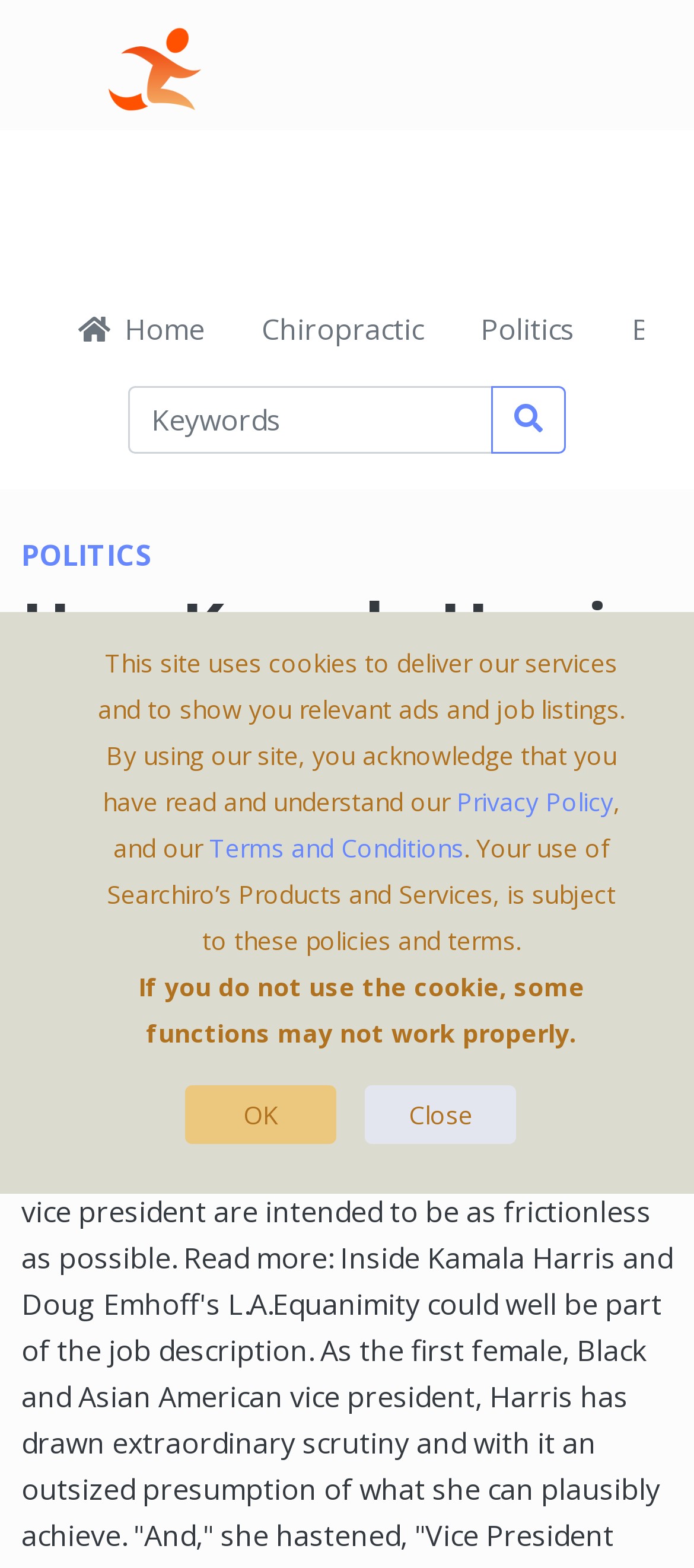Given the content of the image, can you provide a detailed answer to the question?
What is the category of the current article?

I determined the category of the current article by looking at the navigation section, which has links to 'Home', 'Chiropractic', and 'Politics'. The current article is under the 'Politics' category because the link 'POLITICS' is highlighted and has a corresponding heading 'POLITICS'.